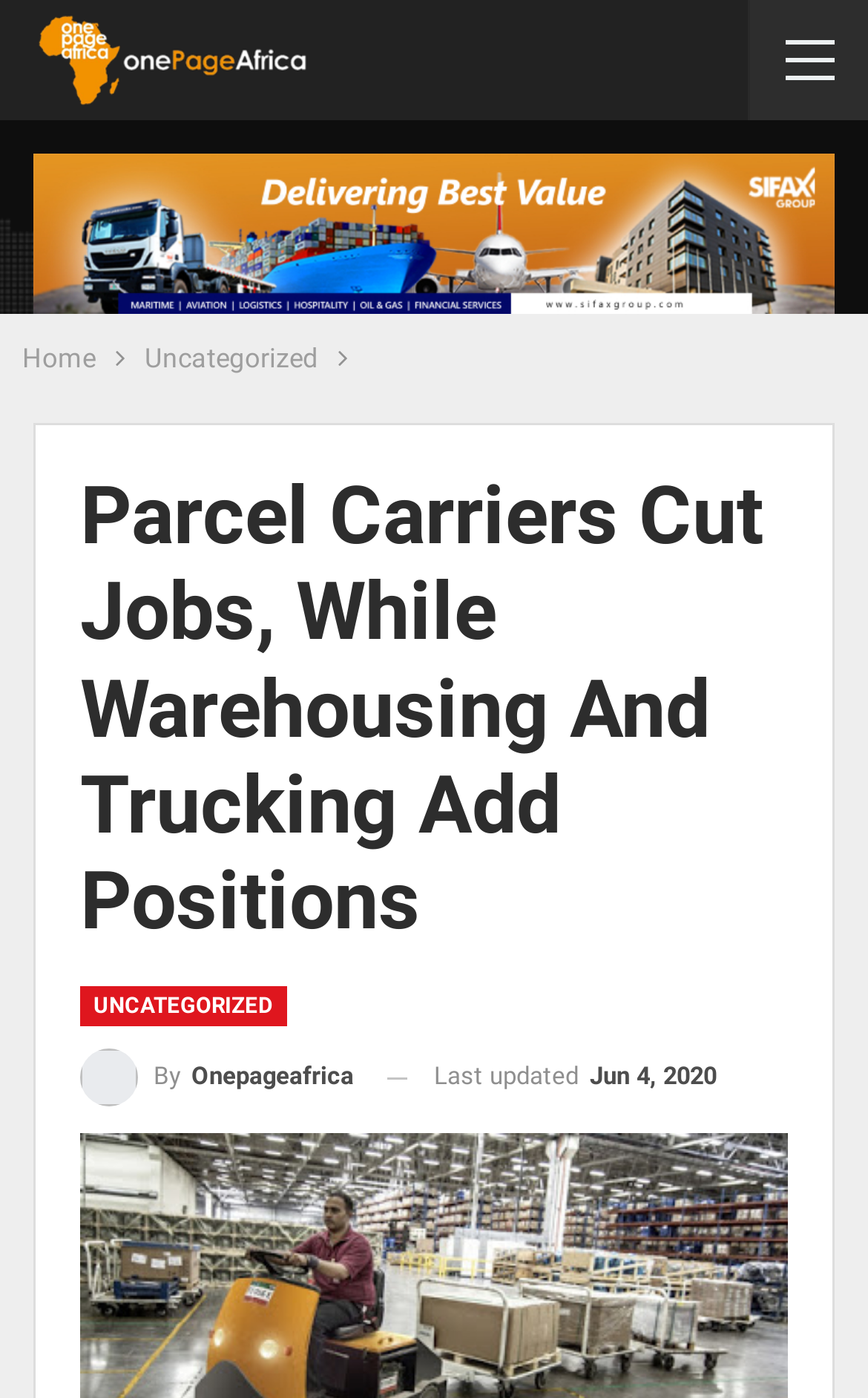Please predict the bounding box coordinates (top-left x, top-left y, bottom-right x, bottom-right y) for the UI element in the screenshot that fits the description: Uncategorized

[0.092, 0.706, 0.331, 0.734]